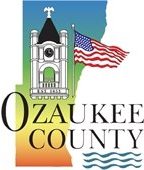Respond with a single word or phrase:
What colors are in the gradient background?

Blue, green, and orange